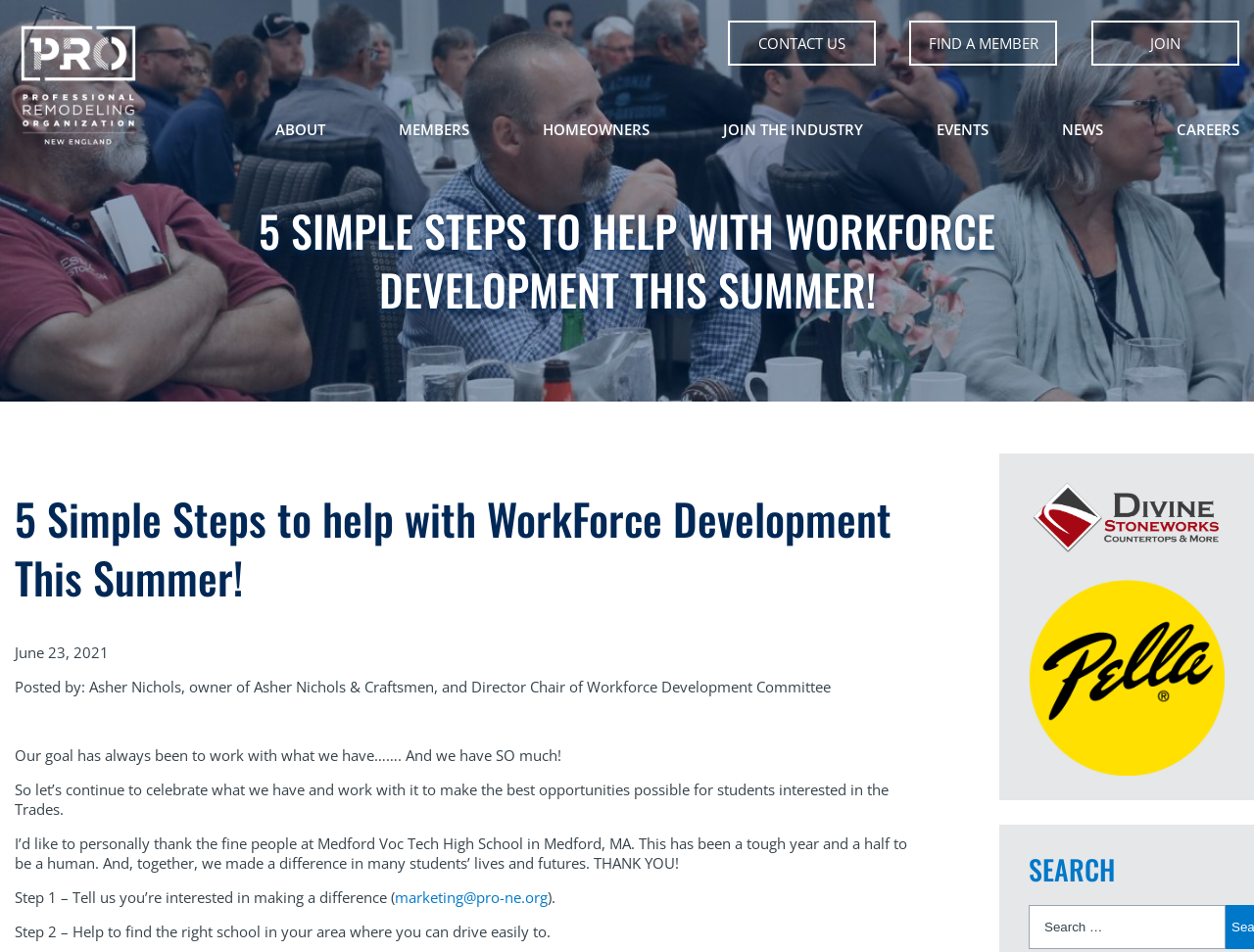Please find the bounding box coordinates (top-left x, top-left y, bottom-right x, bottom-right y) in the screenshot for the UI element described as follows: Contact Us

[0.58, 0.022, 0.699, 0.069]